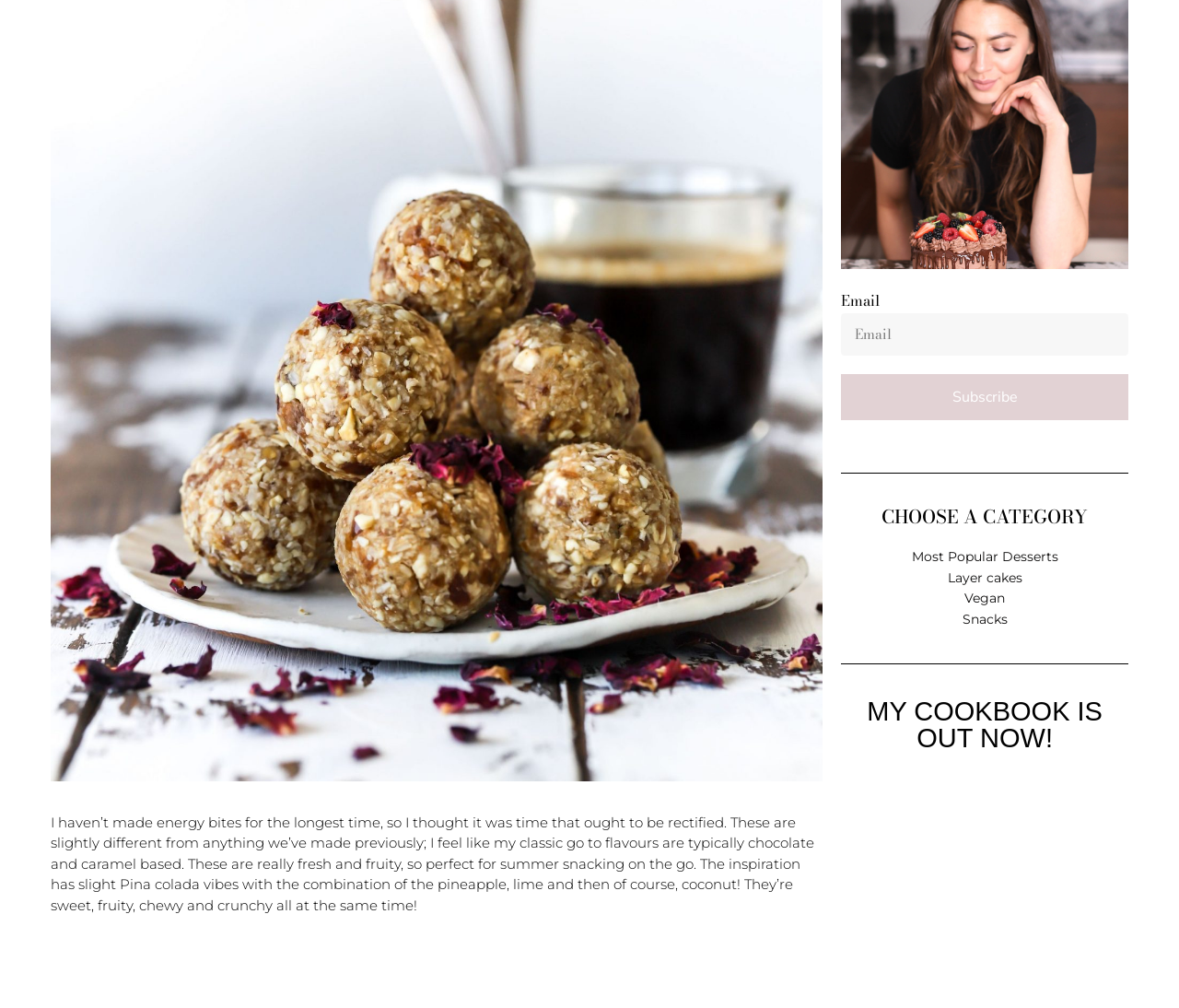Refer to the screenshot and give an in-depth answer to this question: What categories are available for choosing?

The webpage provides links to different categories, including 'Most Popular Desserts', 'Layer cakes', 'Vegan', and 'Snacks', which suggests that these are the available categories for choosing.